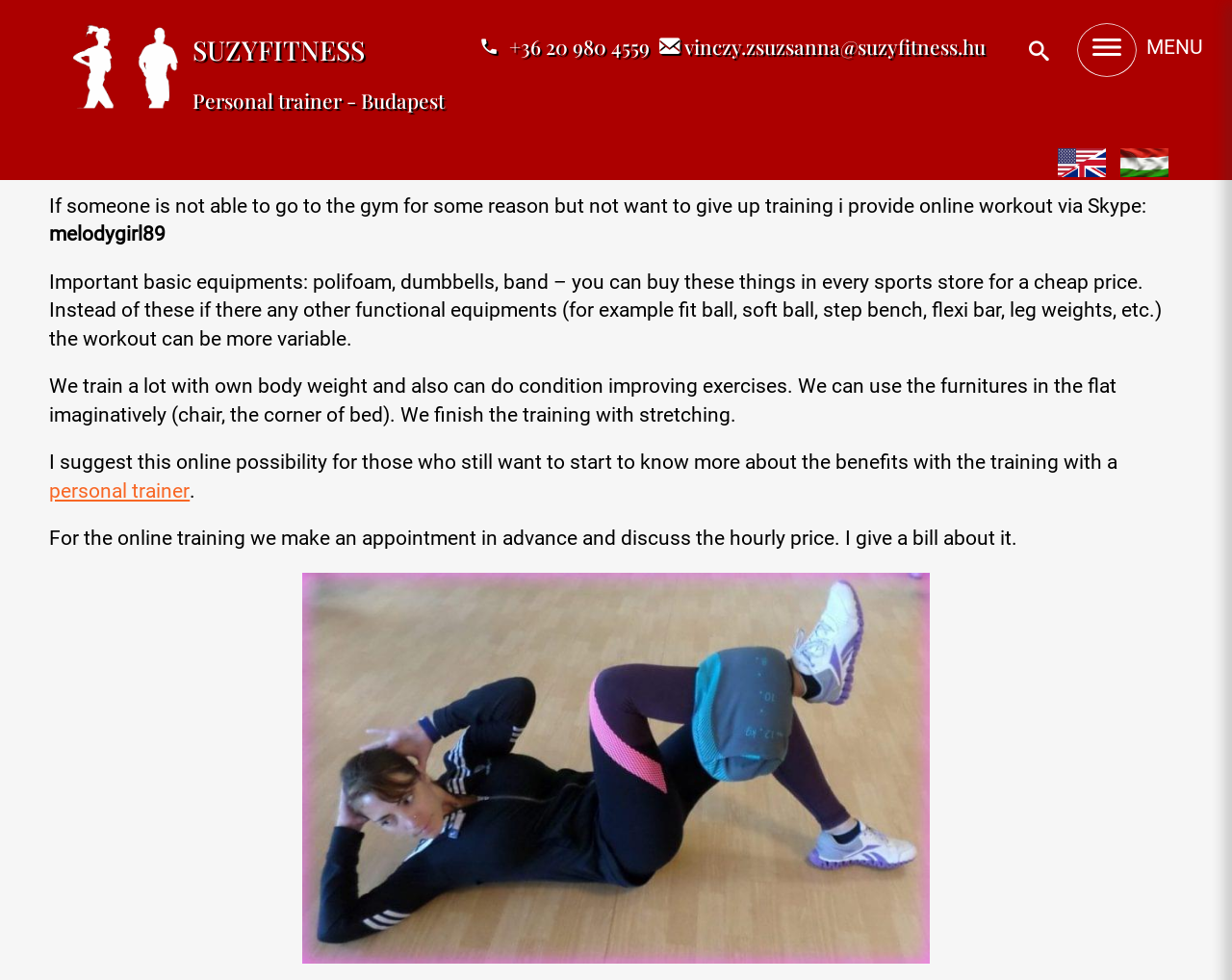Determine the bounding box coordinates of the area to click in order to meet this instruction: "Visit the About Us page".

None